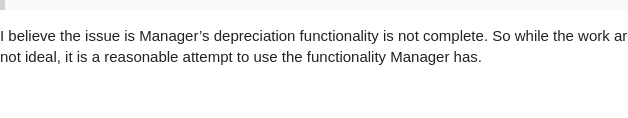Use a single word or phrase to answer the question:
What is the tone of the user's perspective?

Understanding